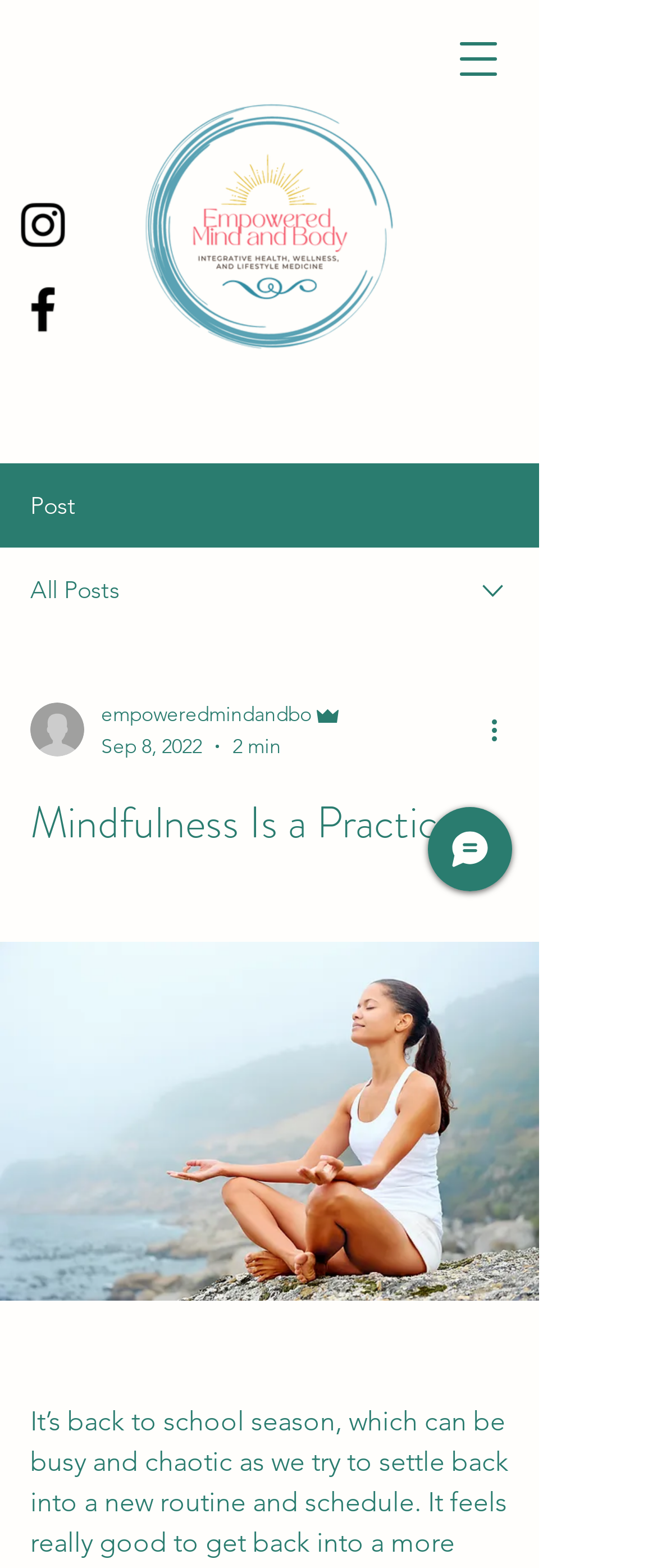Please locate and retrieve the main header text of the webpage.

Mindfulness Is a Practice